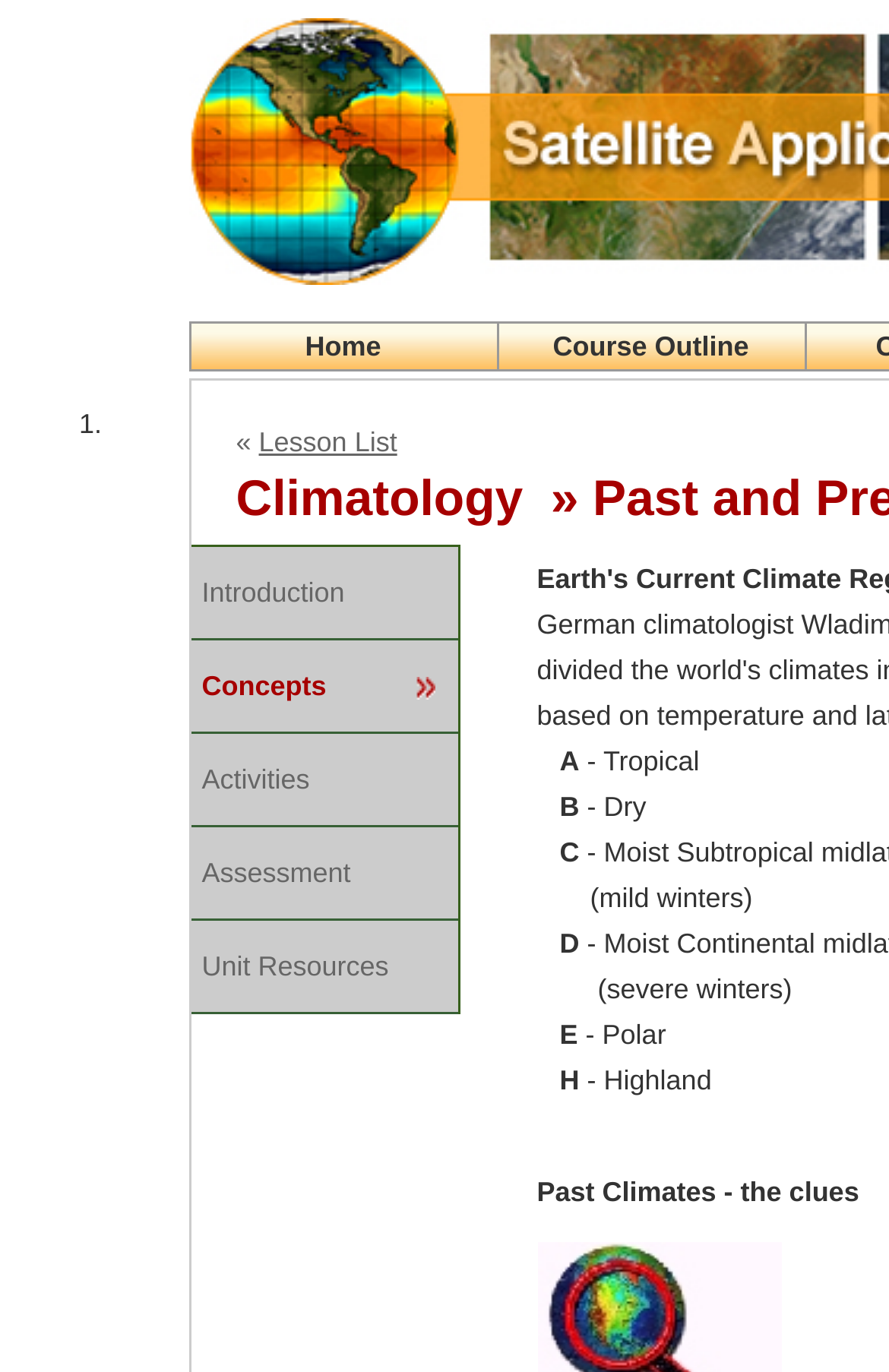Please determine the bounding box of the UI element that matches this description: Concepts. The coordinates should be given as (top-left x, top-left y, bottom-right x, bottom-right y), with all values between 0 and 1.

[0.227, 0.488, 0.367, 0.512]